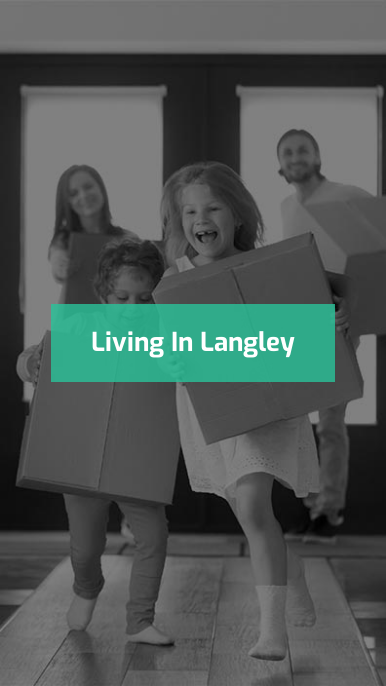What is the text on the banner?
Please respond to the question thoroughly and include all relevant details.

Overlaying the image is a striking text banner that reads 'Living In Langley', highlighting the context of the scene and reinforcing the idea of settling into a new home within this community.